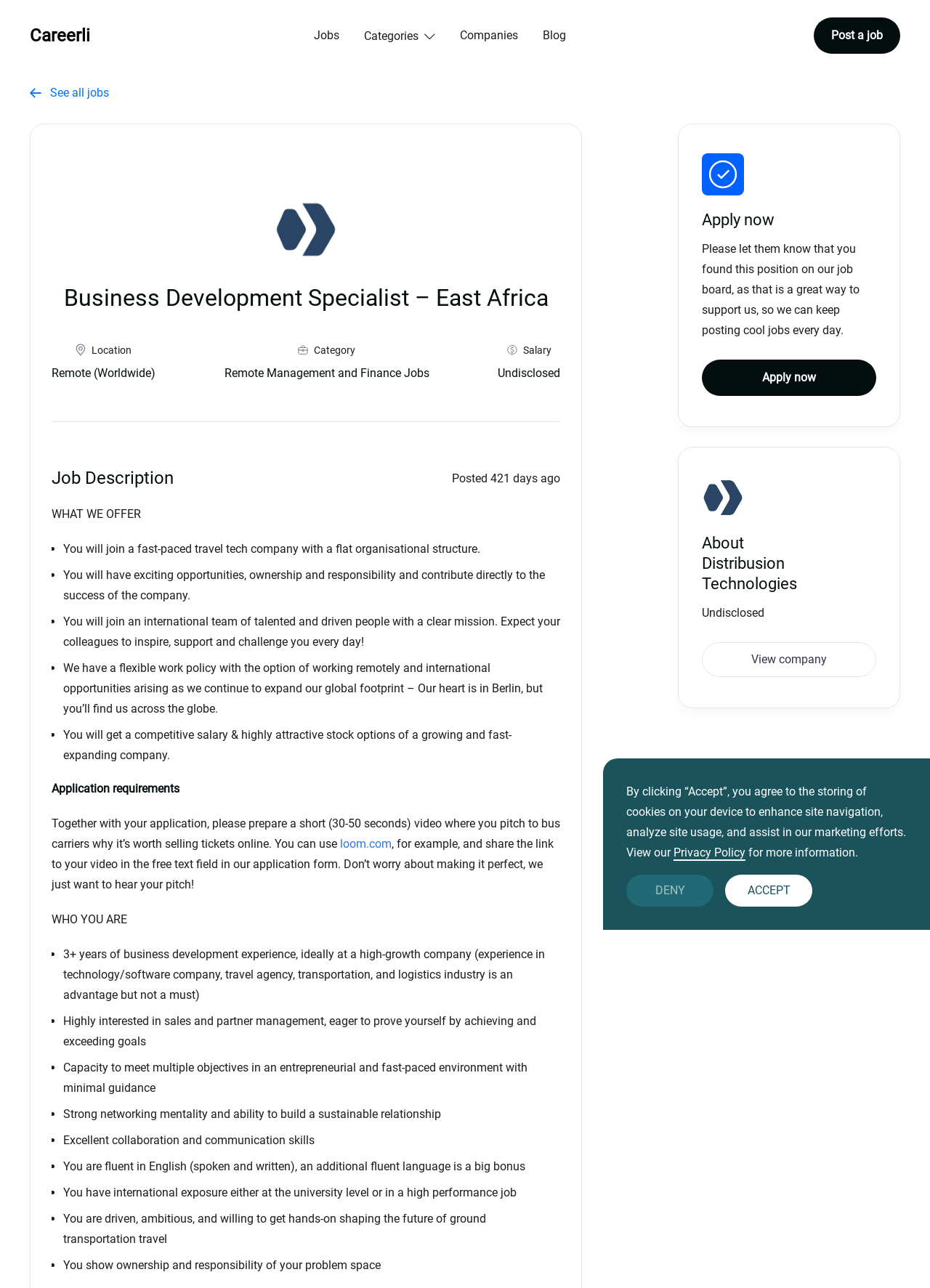Provide your answer in a single word or phrase: 
What is the job title of the job posting?

Business Development Specialist